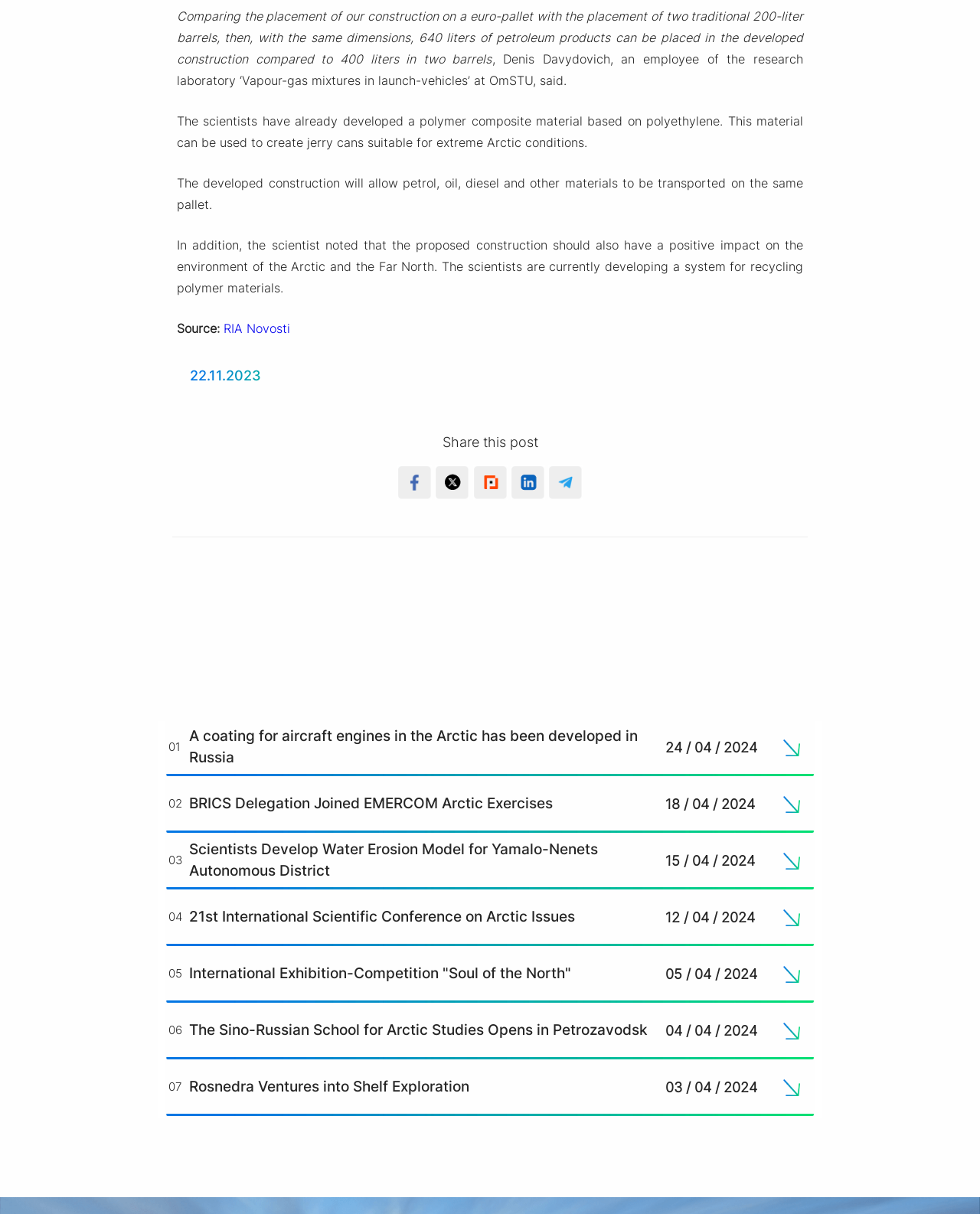How many liters of petroleum products can be placed in the developed construction?
From the image, provide a succinct answer in one word or a short phrase.

640 liters